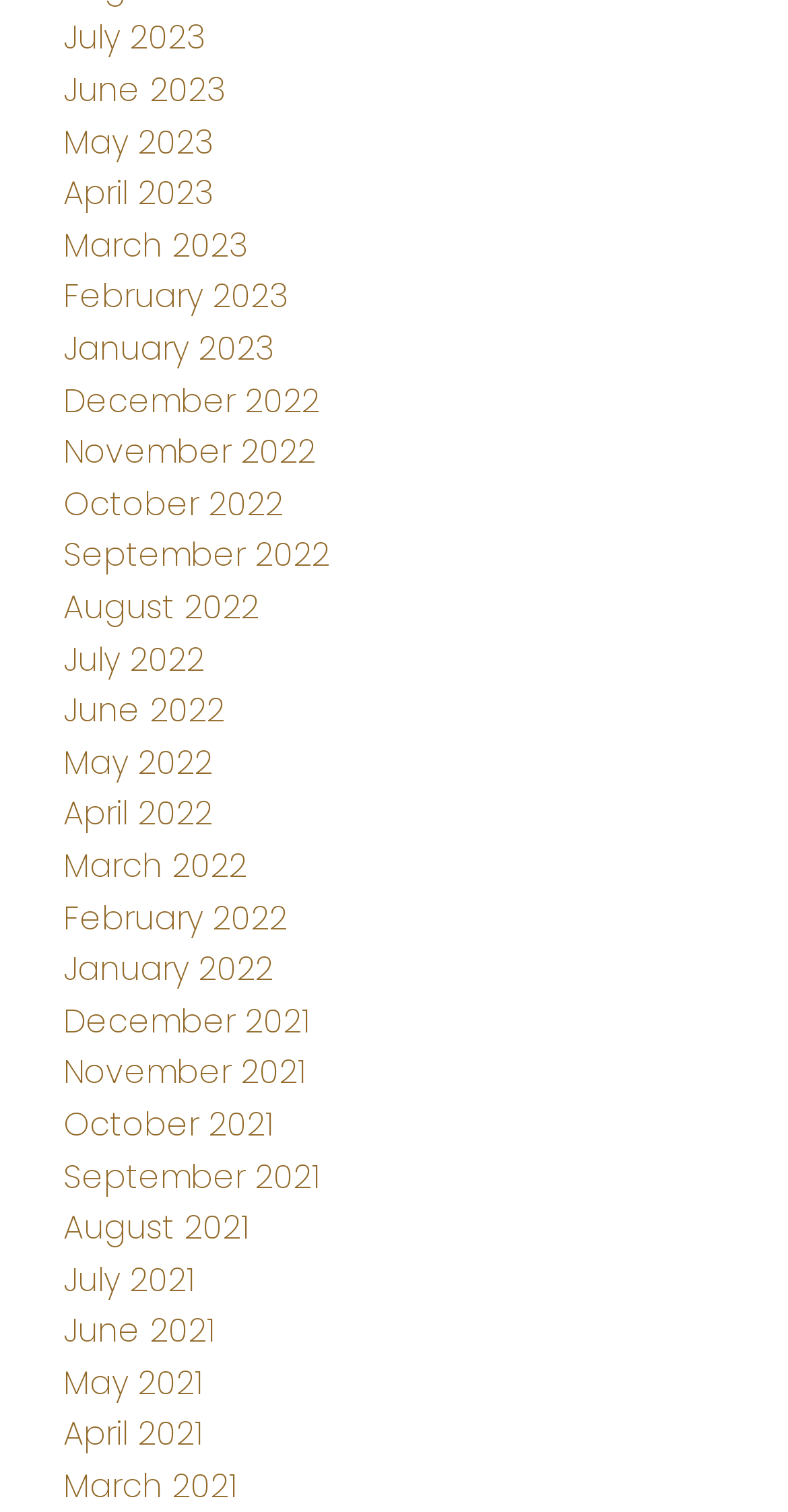Determine the bounding box coordinates of the clickable area required to perform the following instruction: "go to June 2022". The coordinates should be represented as four float numbers between 0 and 1: [left, top, right, bottom].

[0.08, 0.455, 0.285, 0.485]